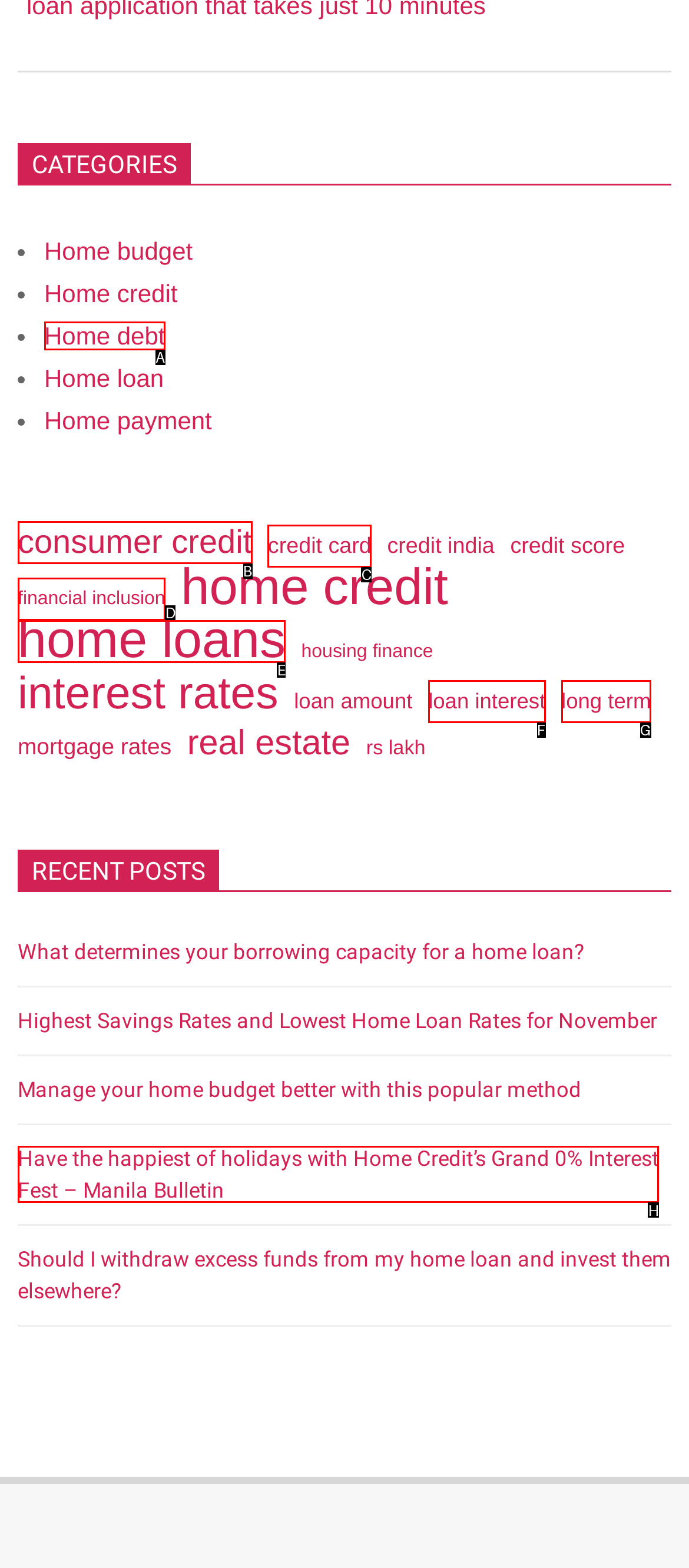Identify the letter of the option to click in order to Read 'Have the happiest of holidays with Home Credit’s Grand 0% Interest Fest – Manila Bulletin'. Answer with the letter directly.

H